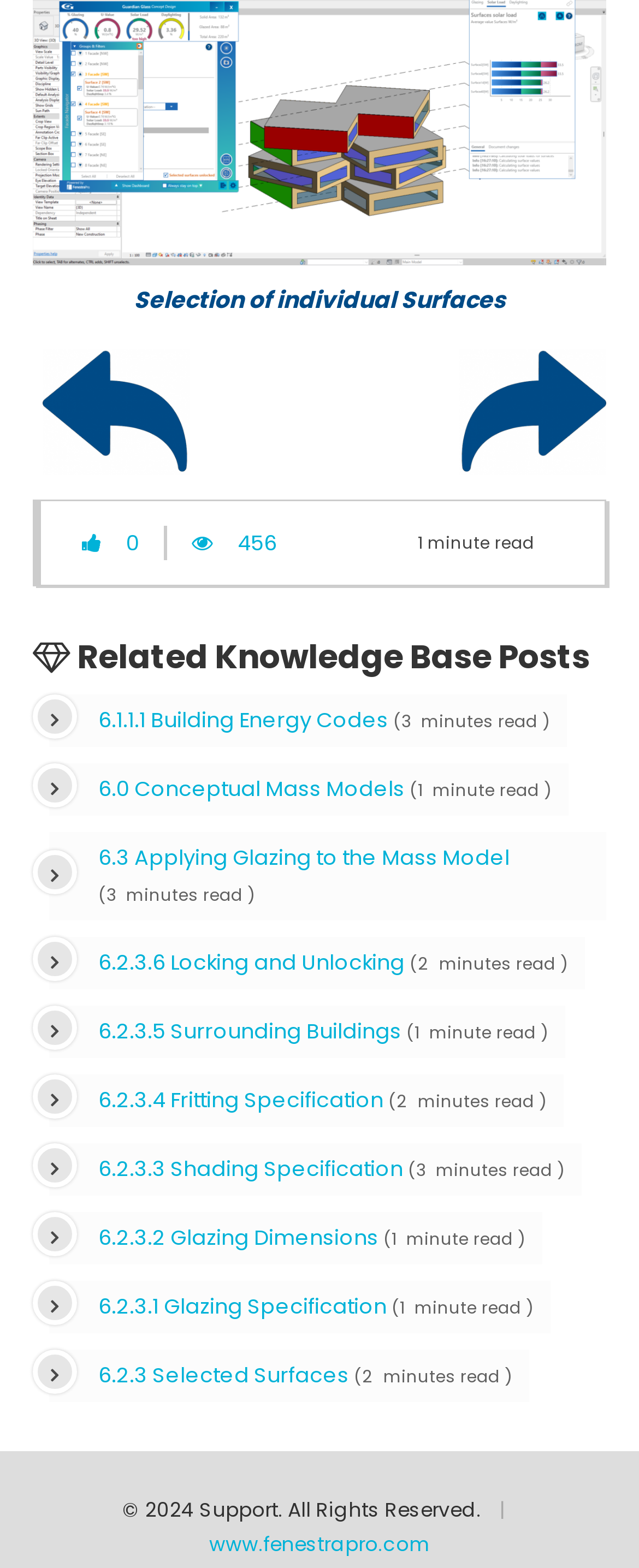What is the duration of reading '6.1.1.1 Building Energy Codes'?
Using the visual information, reply with a single word or short phrase.

minutes